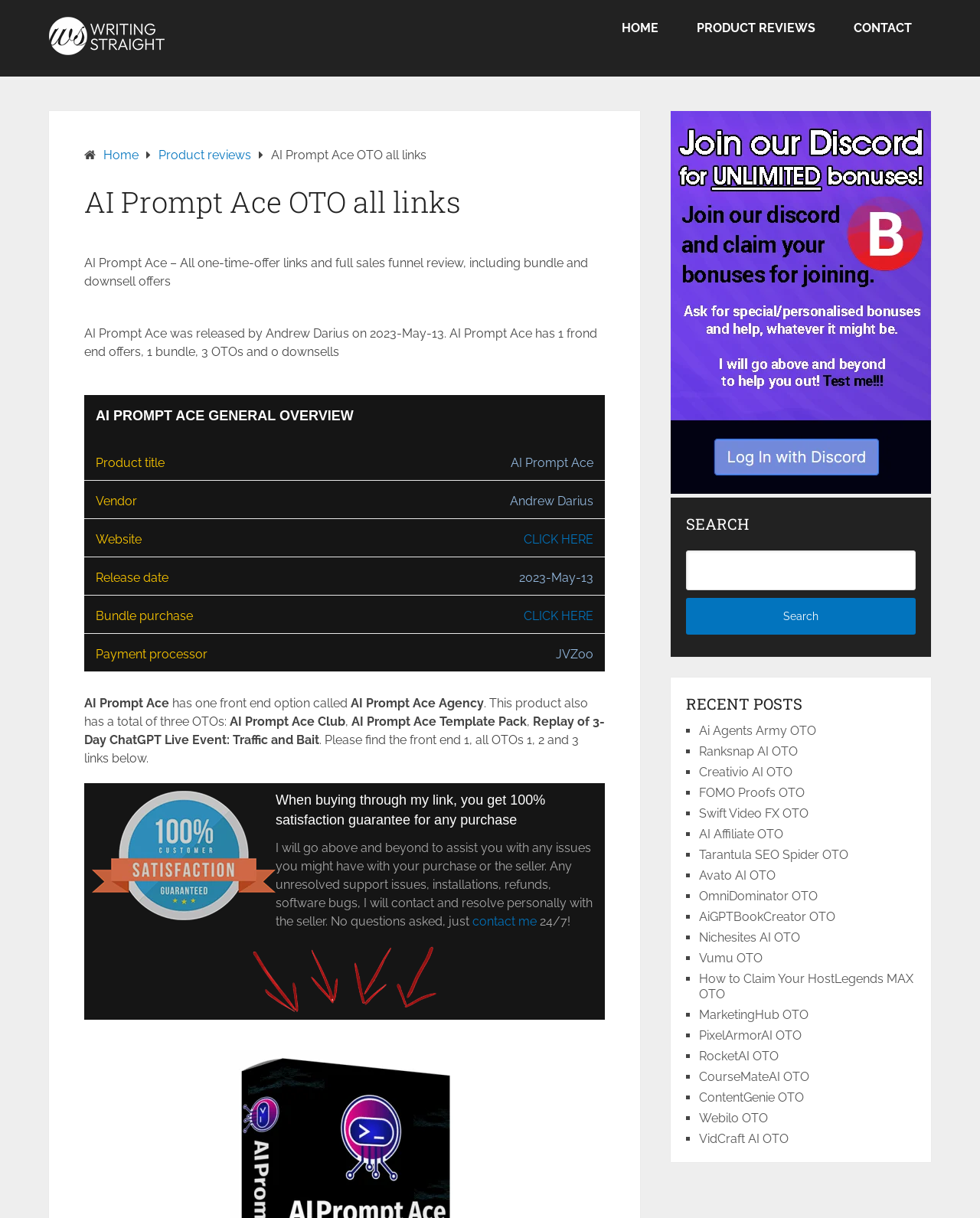Please answer the following question using a single word or phrase: 
What is the release date of AI Prompt Ace?

2023-May-13